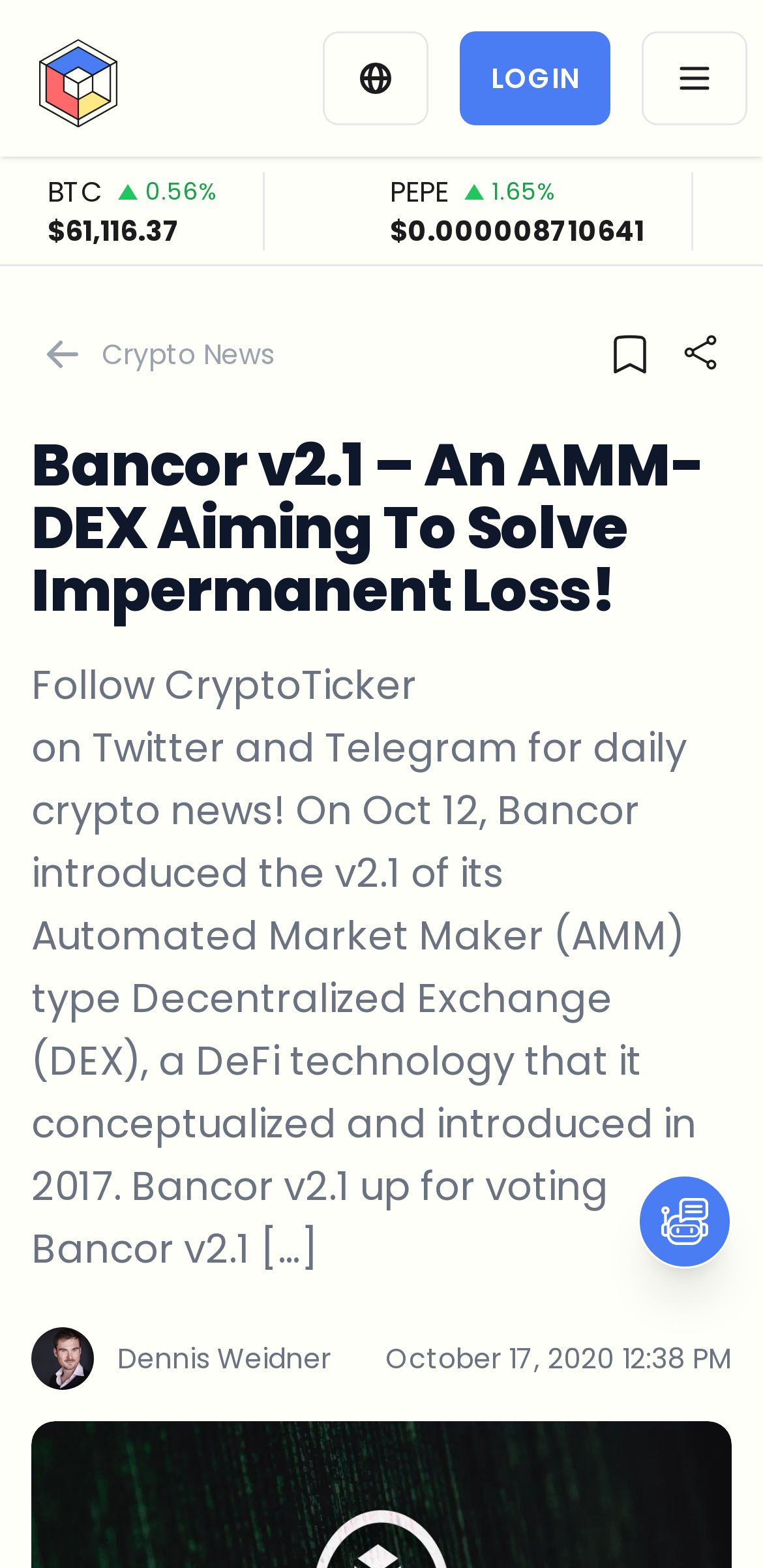Identify the bounding box coordinates of the clickable region to carry out the given instruction: "Click on the 'Login' button".

[0.603, 0.02, 0.8, 0.08]